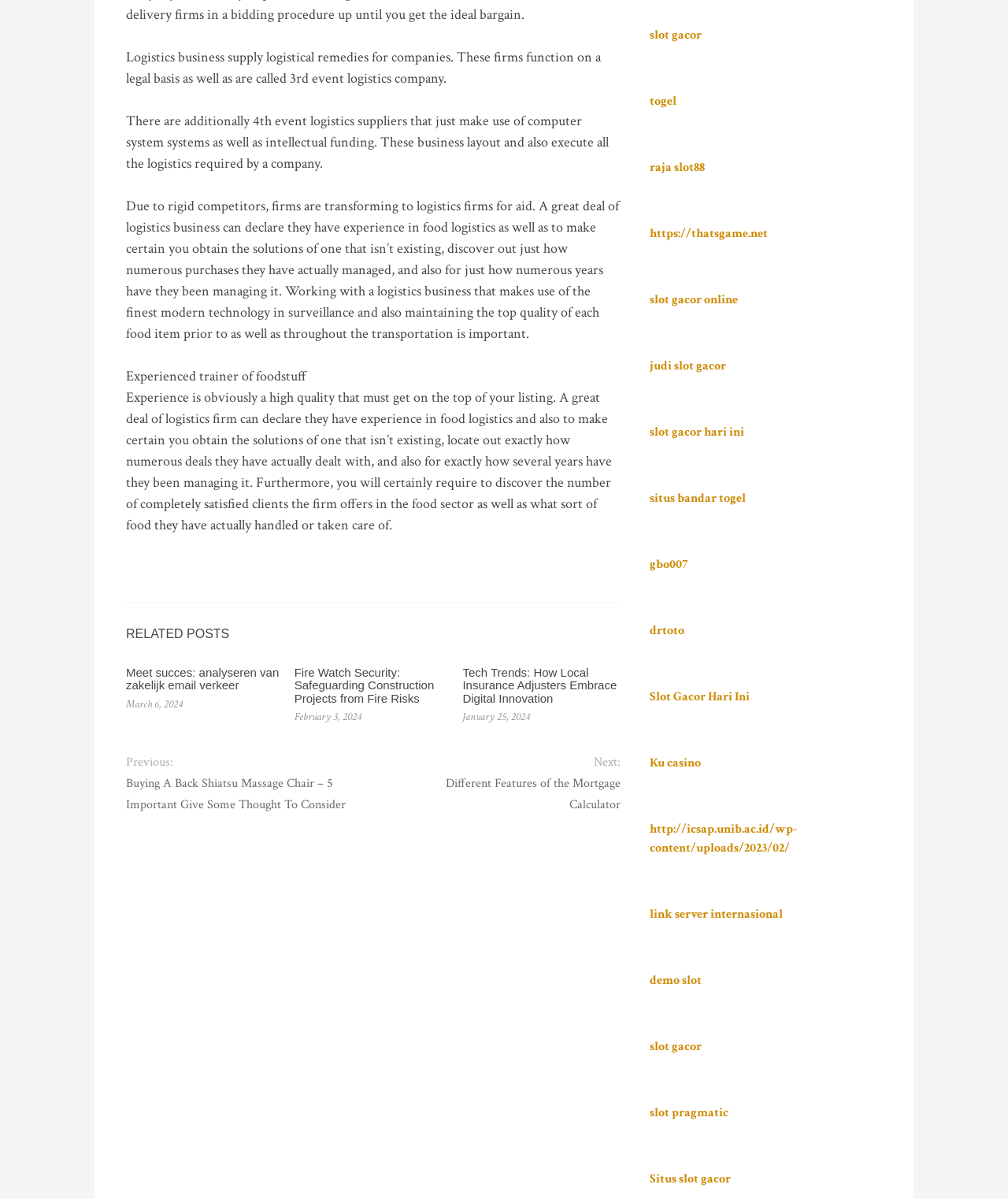What is the title of the first related post?
Please answer the question with as much detail as possible using the screenshot.

The first related post is titled 'Meet succes: analyseren van zakelijk email verkeer', which is a Dutch phrase that translates to 'Meet success: analyzing business email traffic'.